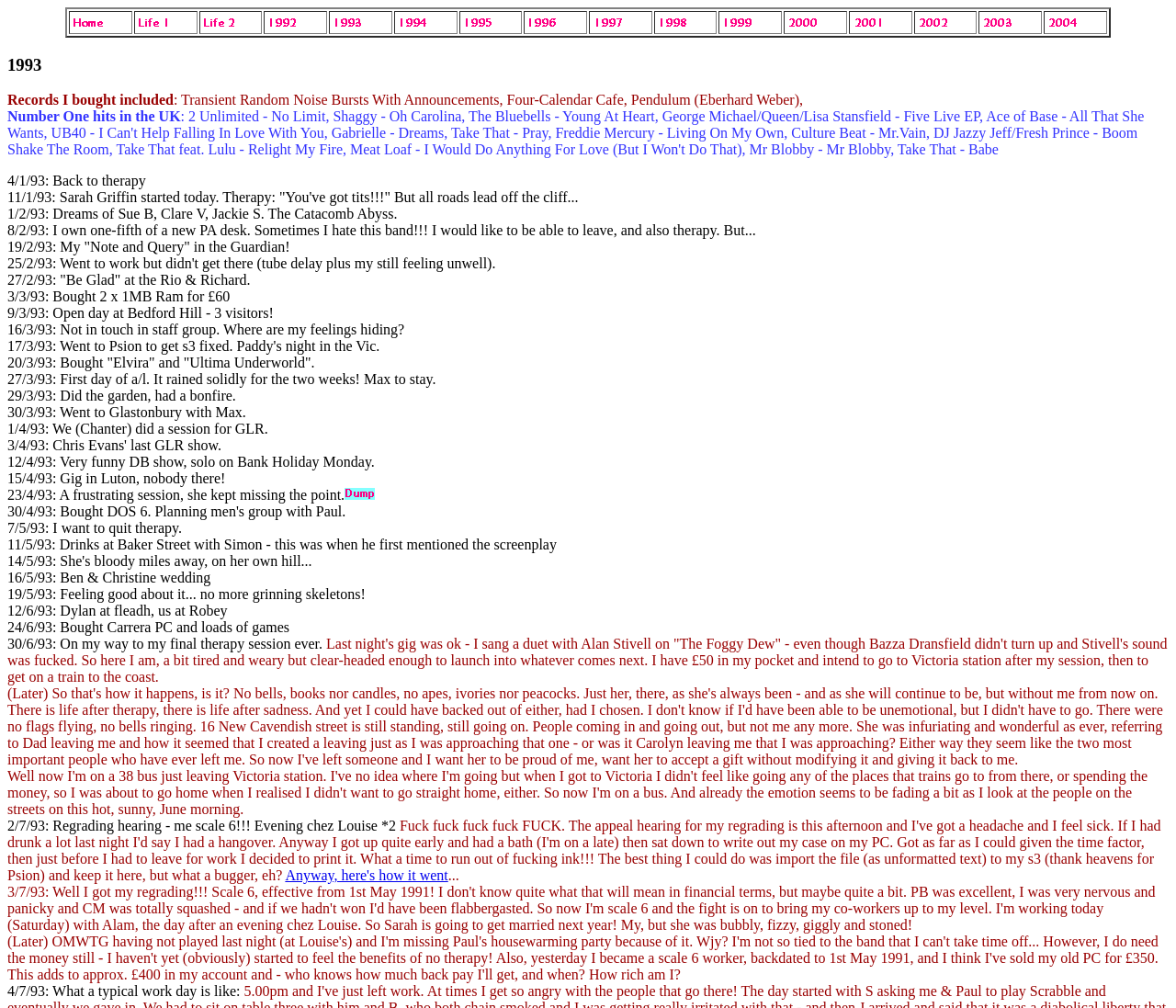Determine the bounding box coordinates of the region that needs to be clicked to achieve the task: "View the details of the 4/1/93 record".

[0.006, 0.172, 0.124, 0.187]